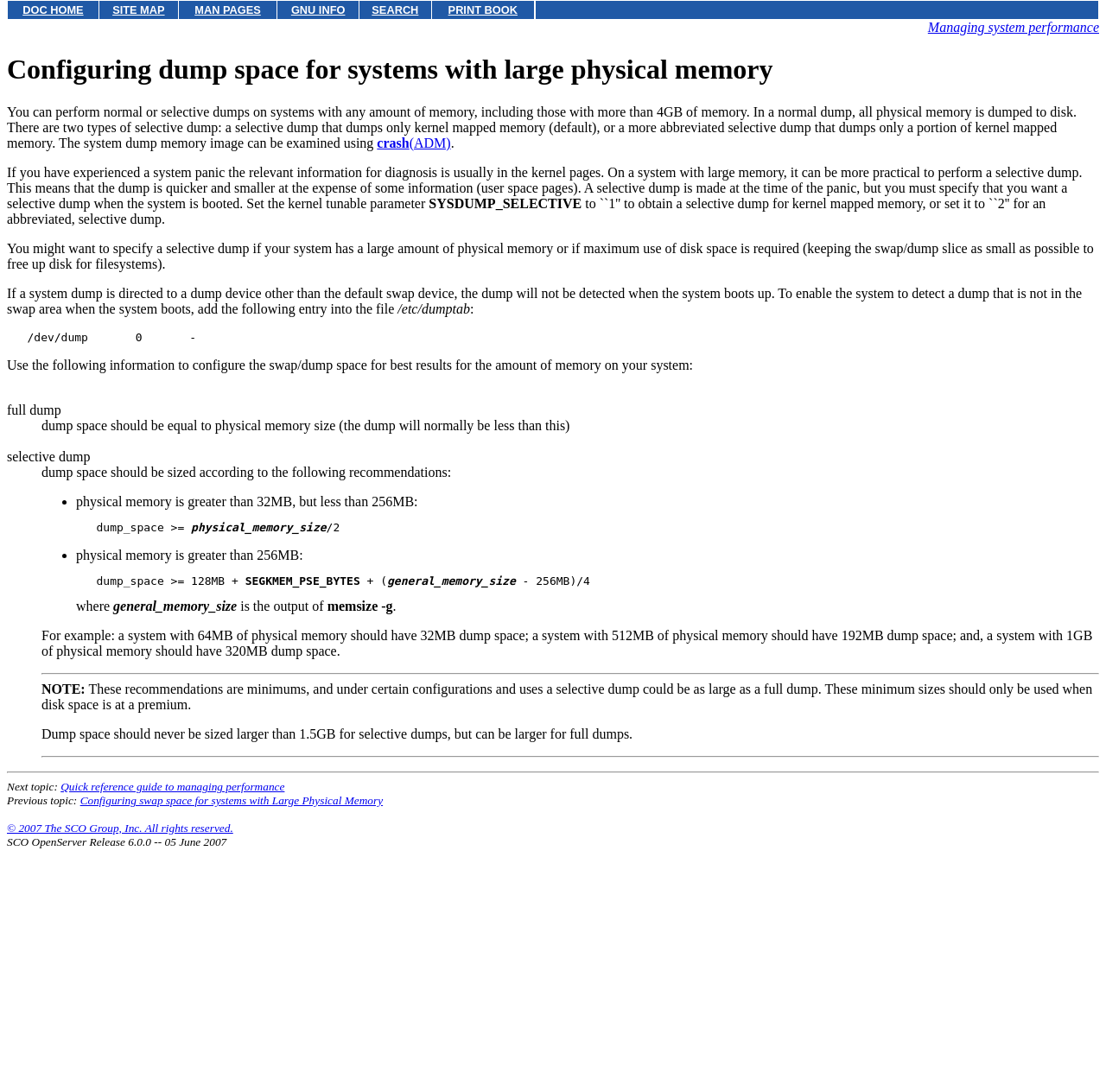Based on the image, please elaborate on the answer to the following question:
What are the two types of dumps?

According to the webpage, there are two types of dumps: a normal dump that dumps all physical memory to disk, and a selective dump that dumps only kernel mapped memory or a portion of kernel mapped memory.